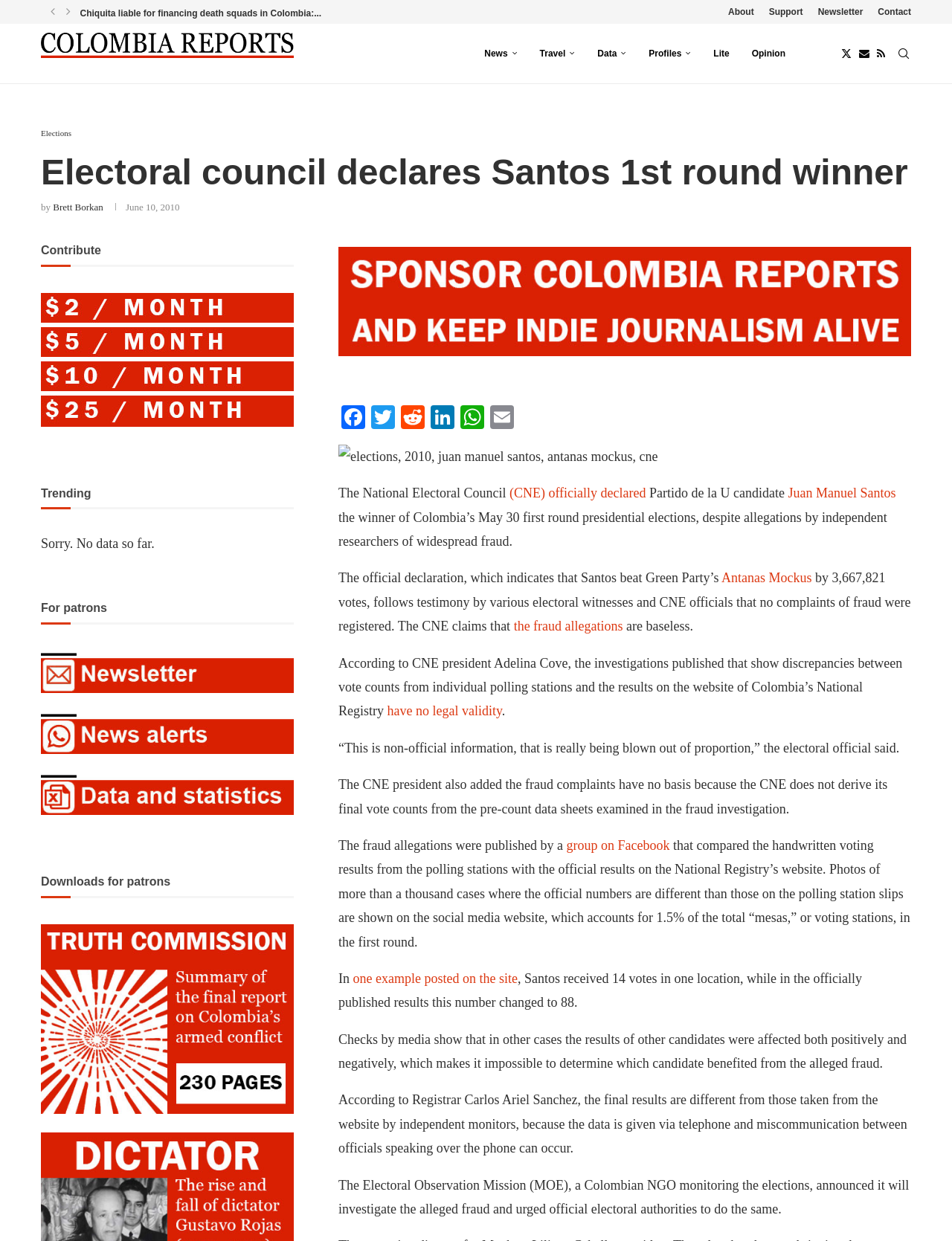Please identify the bounding box coordinates of the region to click in order to complete the given instruction: "Click on the 'Previous' link". The coordinates should be four float numbers between 0 and 1, i.e., [left, top, right, bottom].

[0.049, 0.0, 0.062, 0.019]